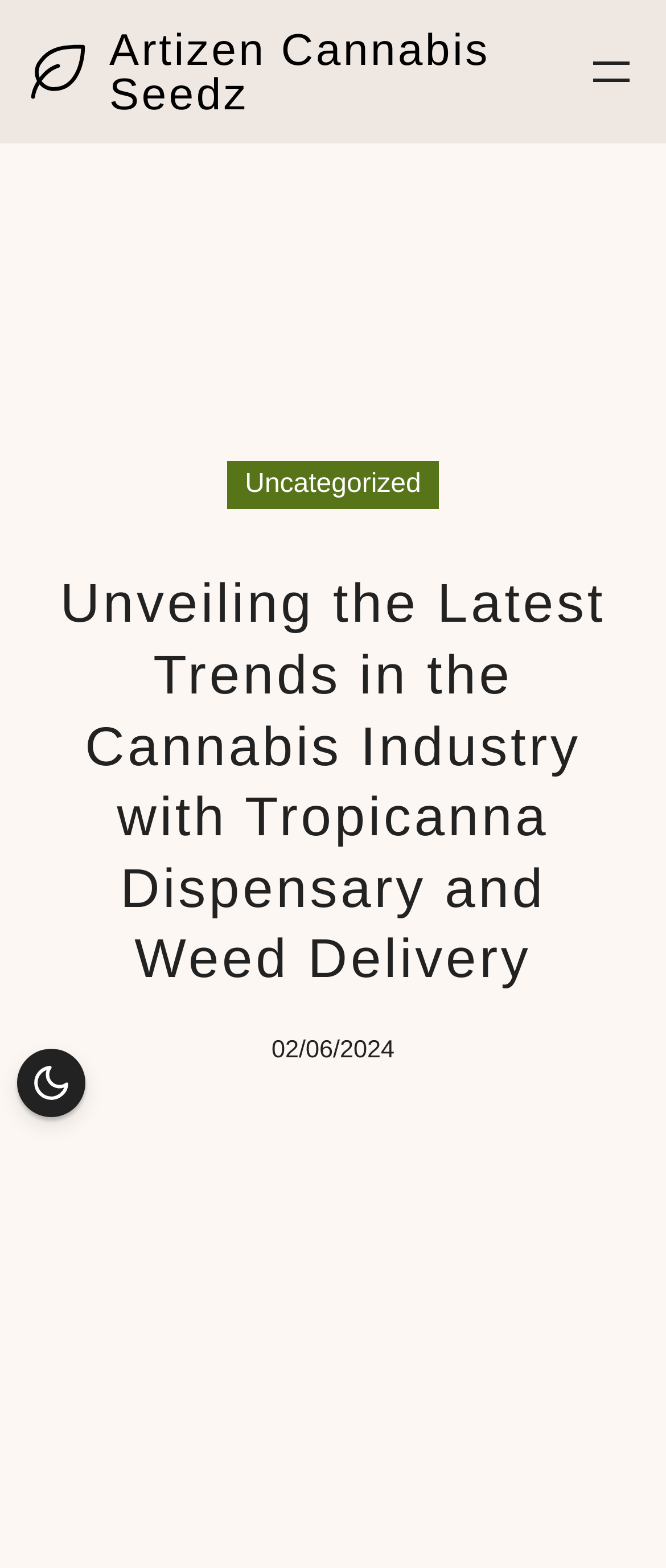What is the purpose of the button at the top right?
Based on the visual, give a brief answer using one word or a short phrase.

Open menu